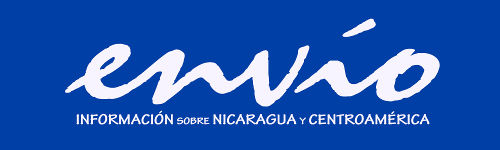What is the background color of the logo?
Analyze the image and provide a thorough answer to the question.

The background of the logo is a vibrant blue, which enhances the visibility of the white lettering, creating a strong visual impact that reflects the publication's commitment to advocating for social and political awareness in the region.